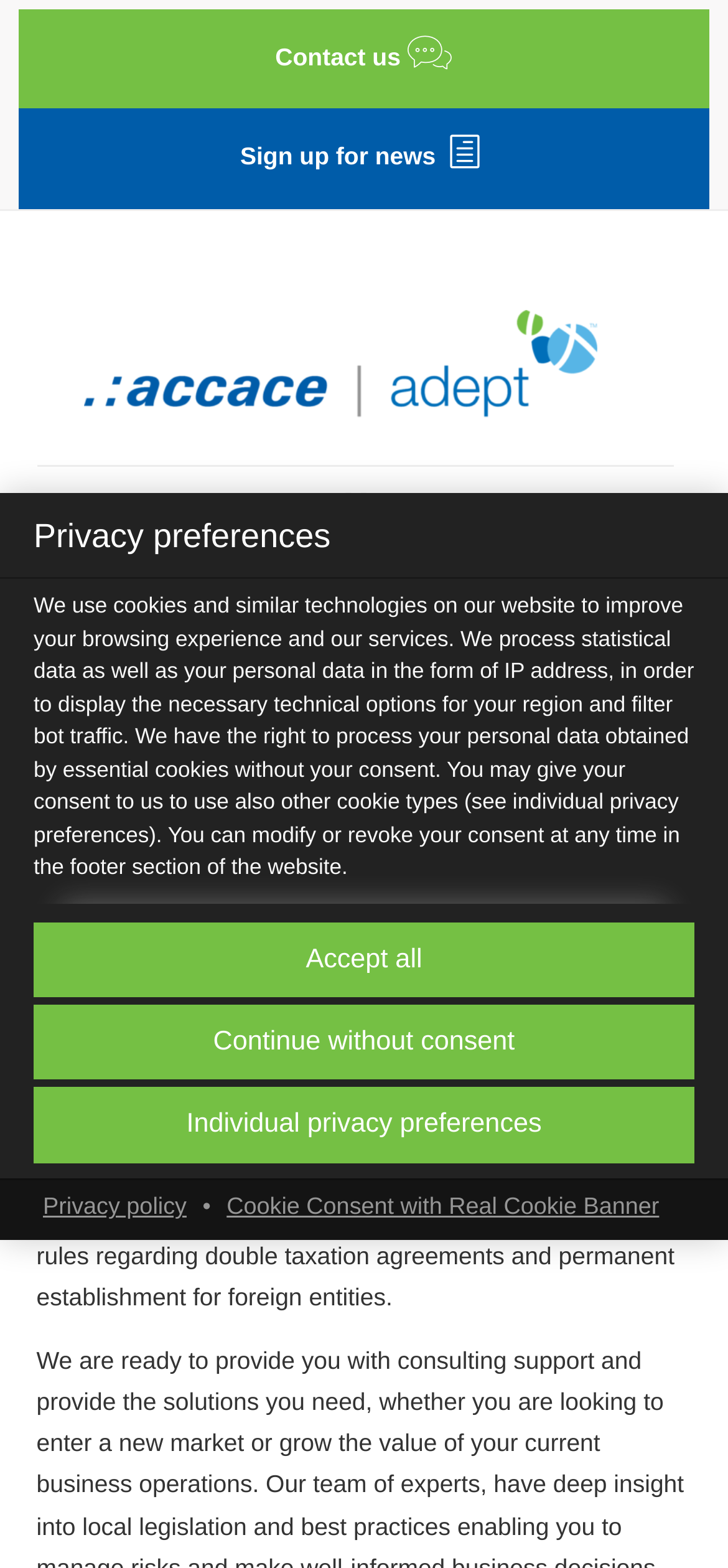Determine the bounding box coordinates for the area you should click to complete the following instruction: "Click the 'Sign up for news' link".

[0.026, 0.069, 0.974, 0.133]